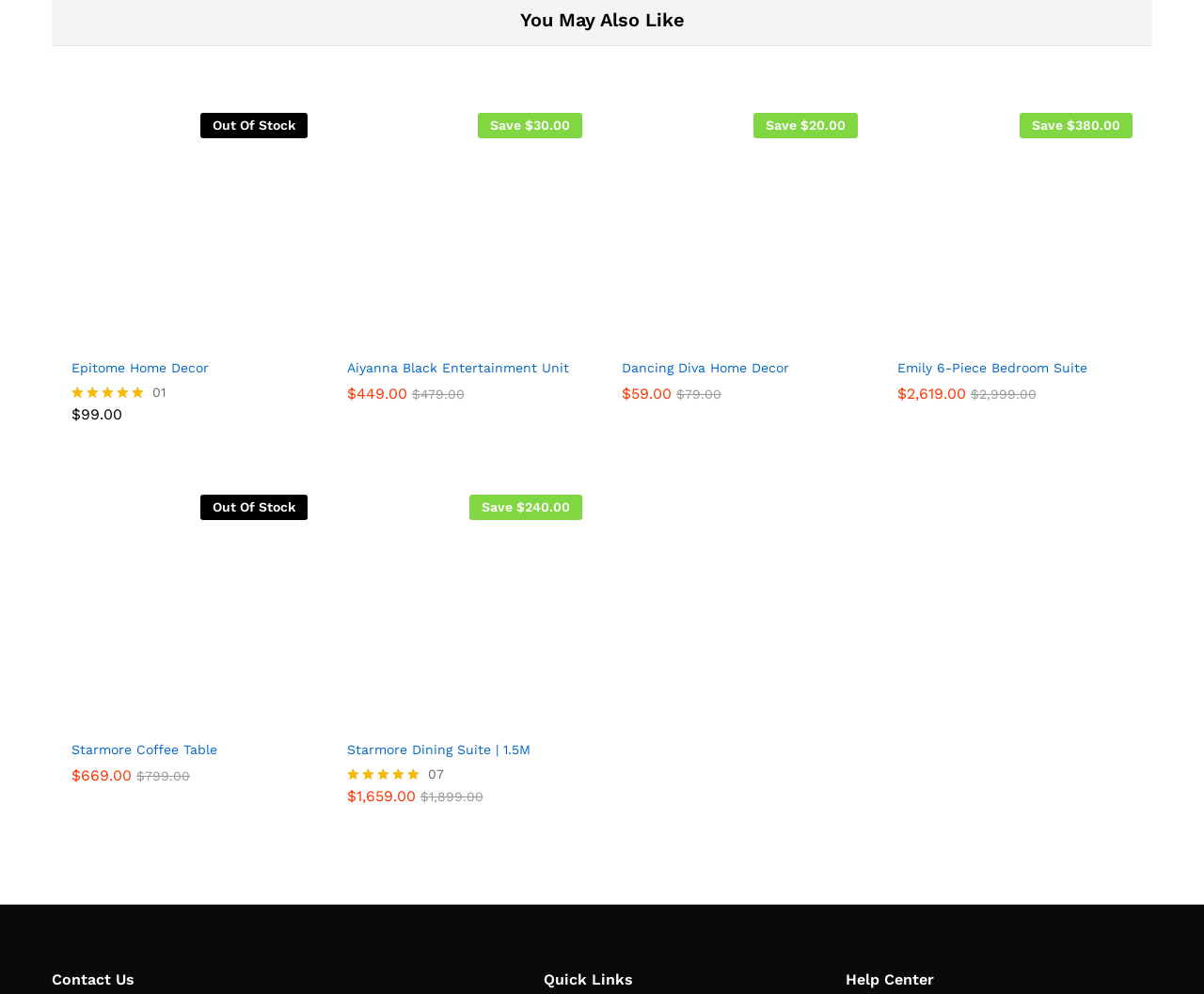Please identify the bounding box coordinates of the element that needs to be clicked to perform the following instruction: "Add Starmore Dining Suite to cart".

[0.334, 0.707, 0.361, 0.739]